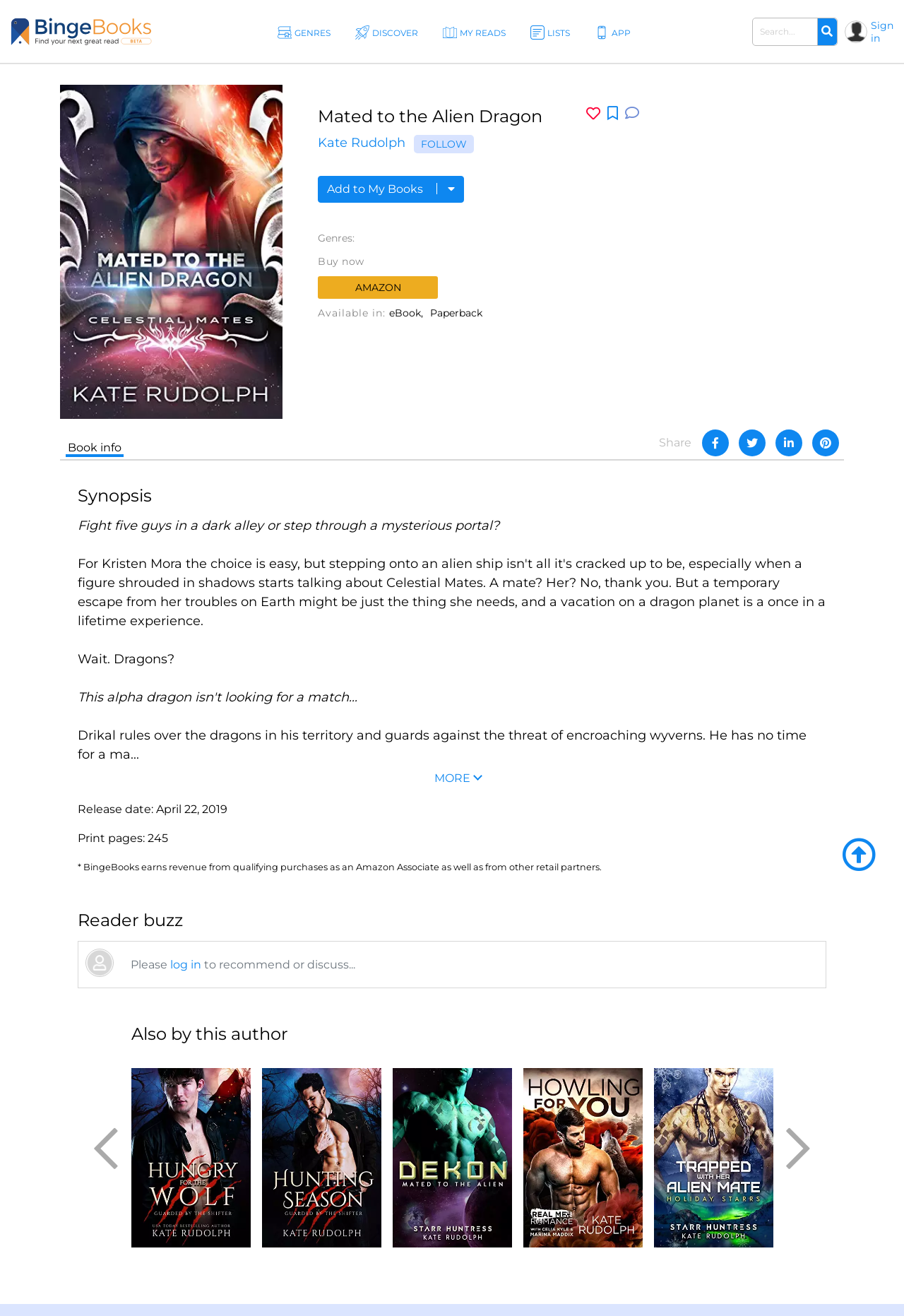Given the description "title="Leave a comment"", provide the bounding box coordinates of the corresponding UI element.

[0.691, 0.081, 0.707, 0.092]